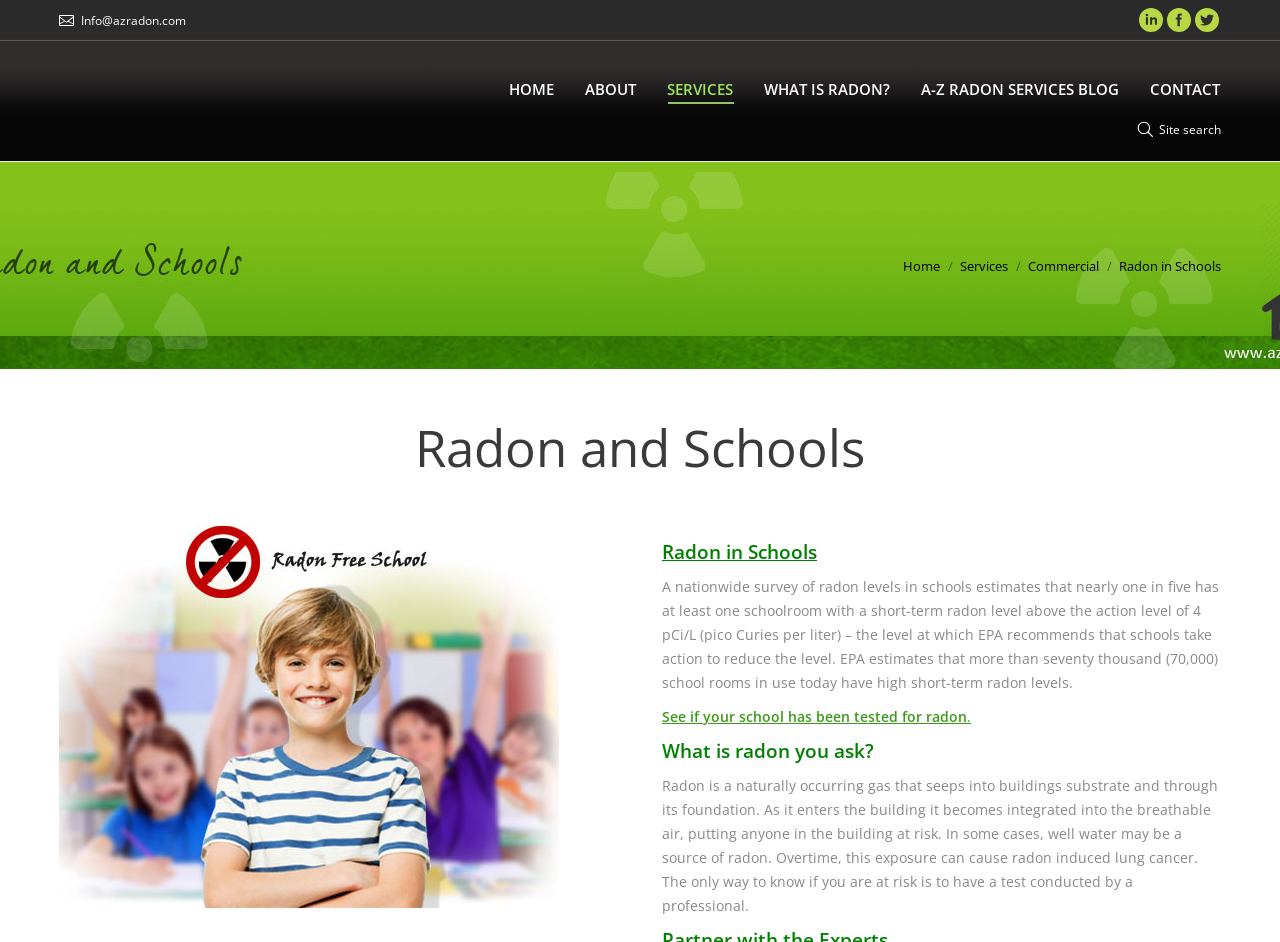What is the title of the second heading?
Answer the question with as much detail as possible.

I looked at the headings on the webpage and found the second heading, which has the title 'Radon in Schools'.